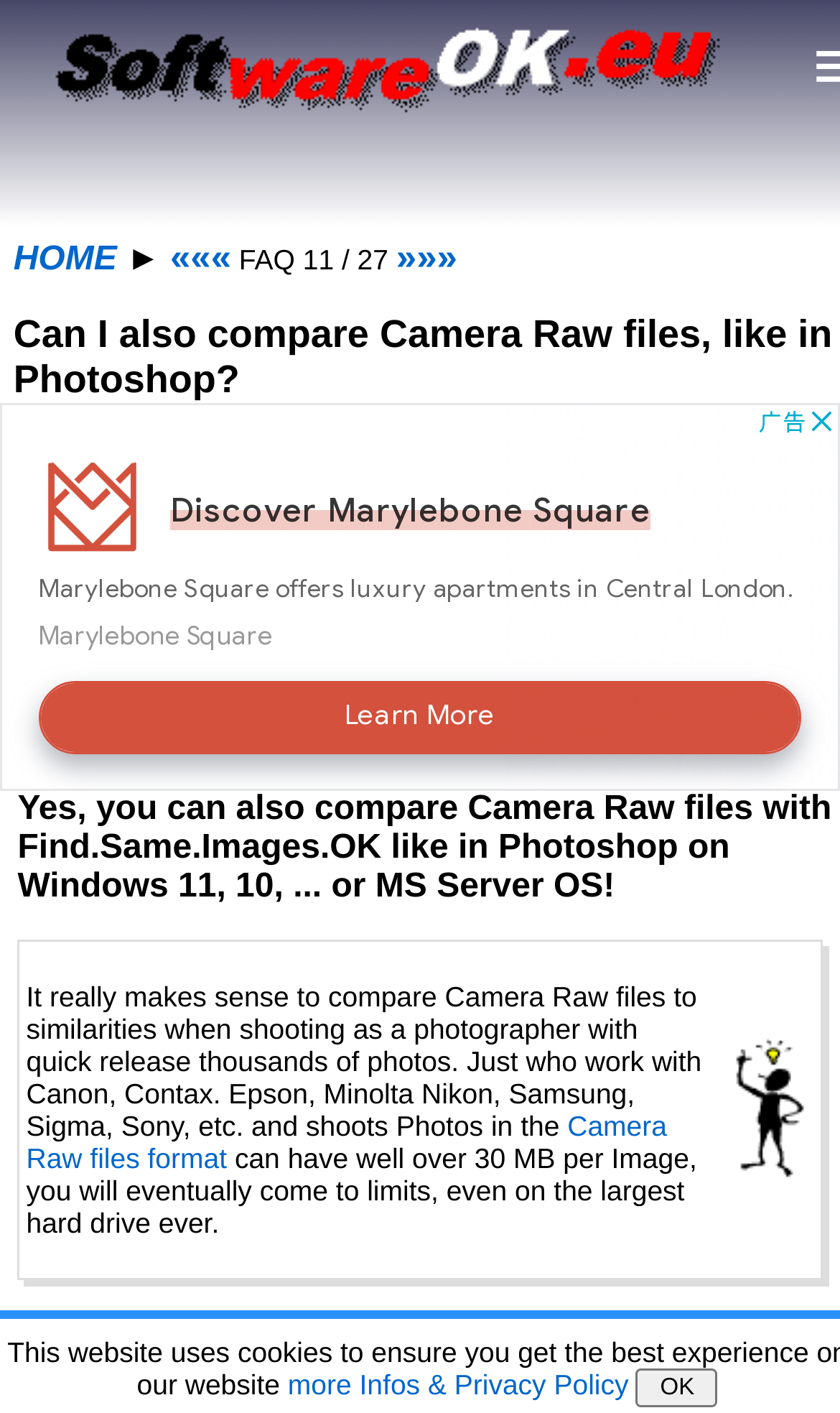What is the format of the files that can be compared with Find.Same.Images.OK?
From the image, respond with a single word or phrase.

Camera Raw files format